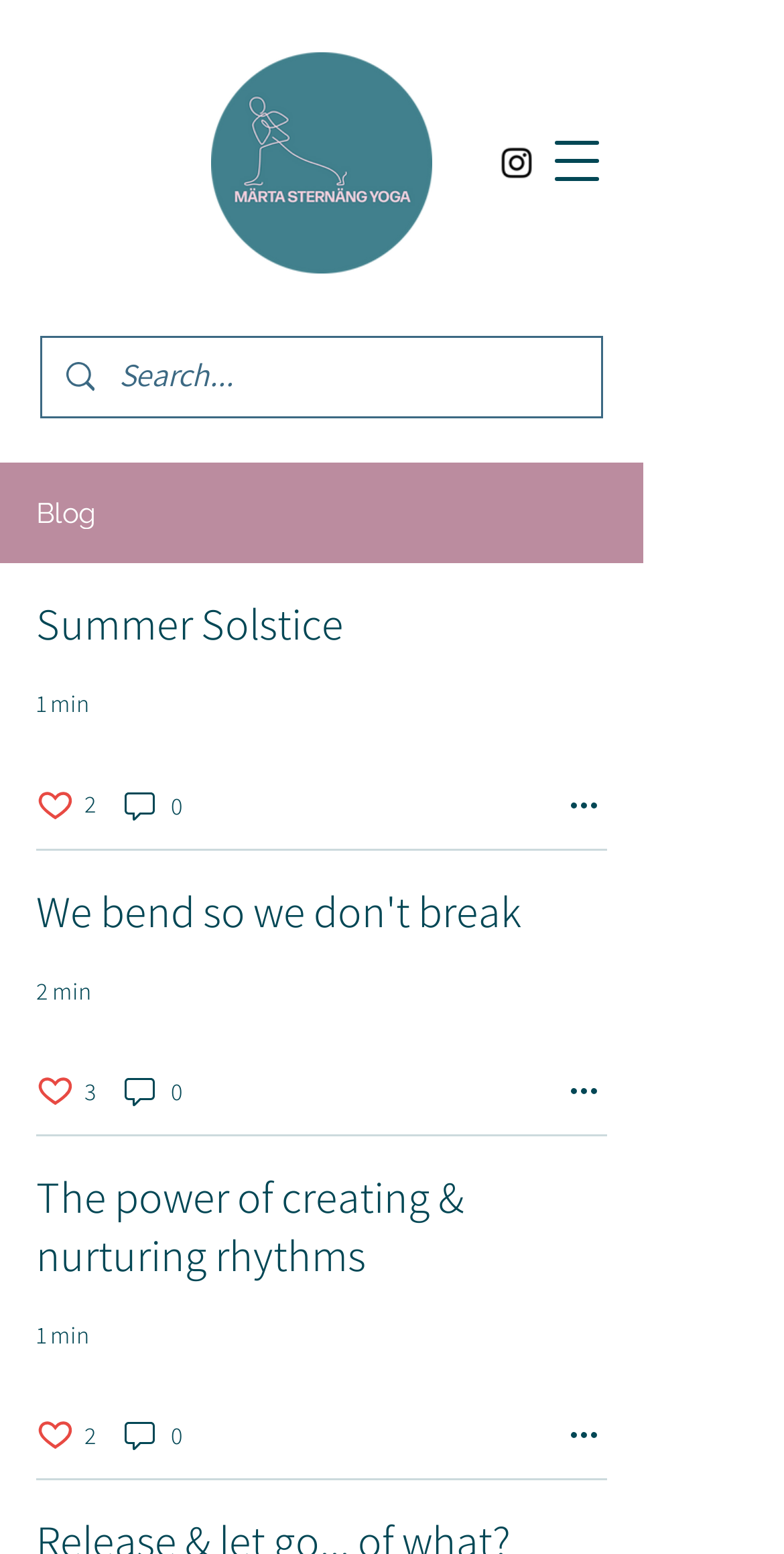Locate the bounding box coordinates of the clickable region to complete the following instruction: "Visit Instagram."

[0.633, 0.092, 0.685, 0.118]